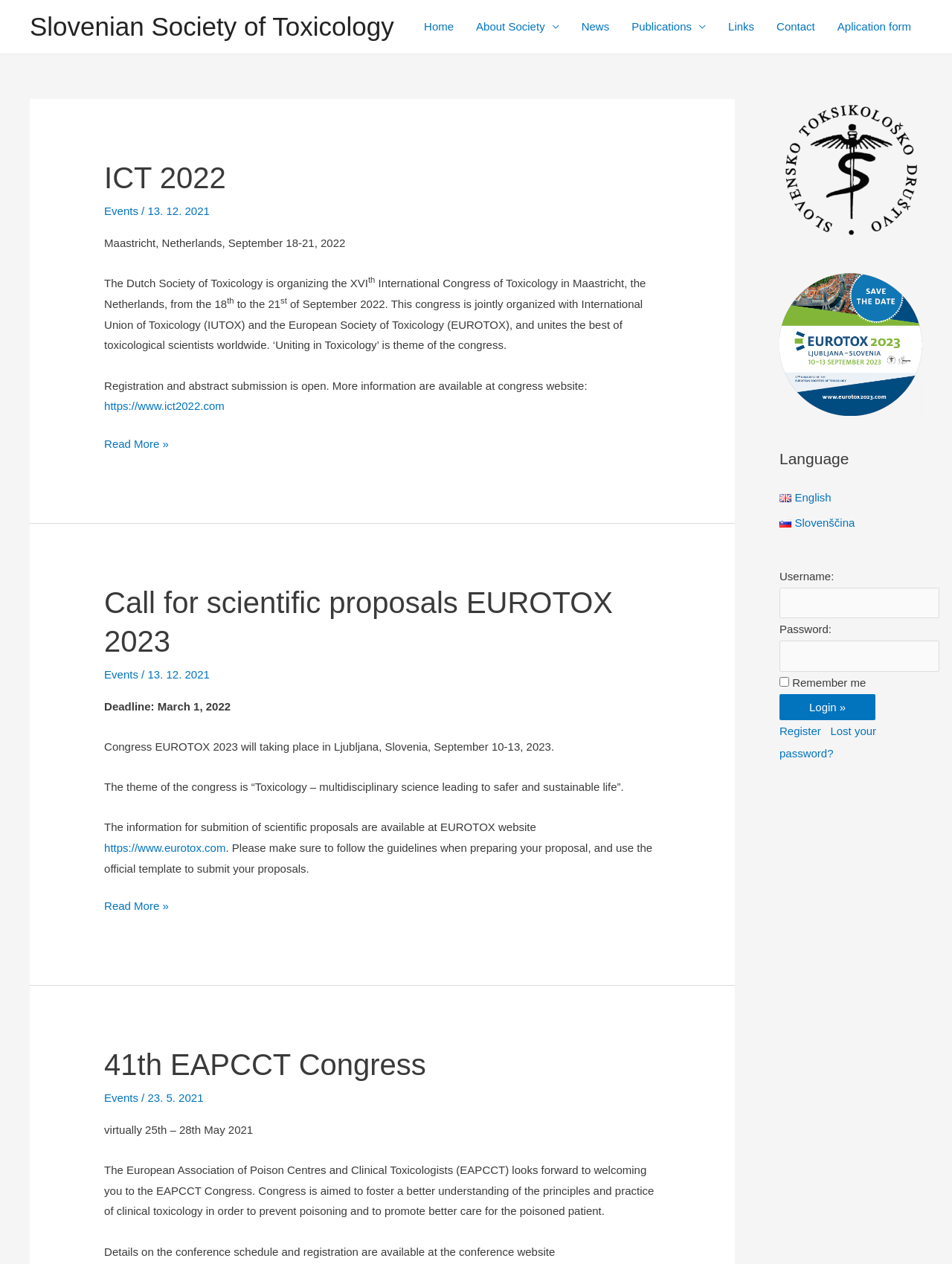Please mark the bounding box coordinates of the area that should be clicked to carry out the instruction: "Click on the 'Lost your password?' link".

[0.819, 0.573, 0.92, 0.601]